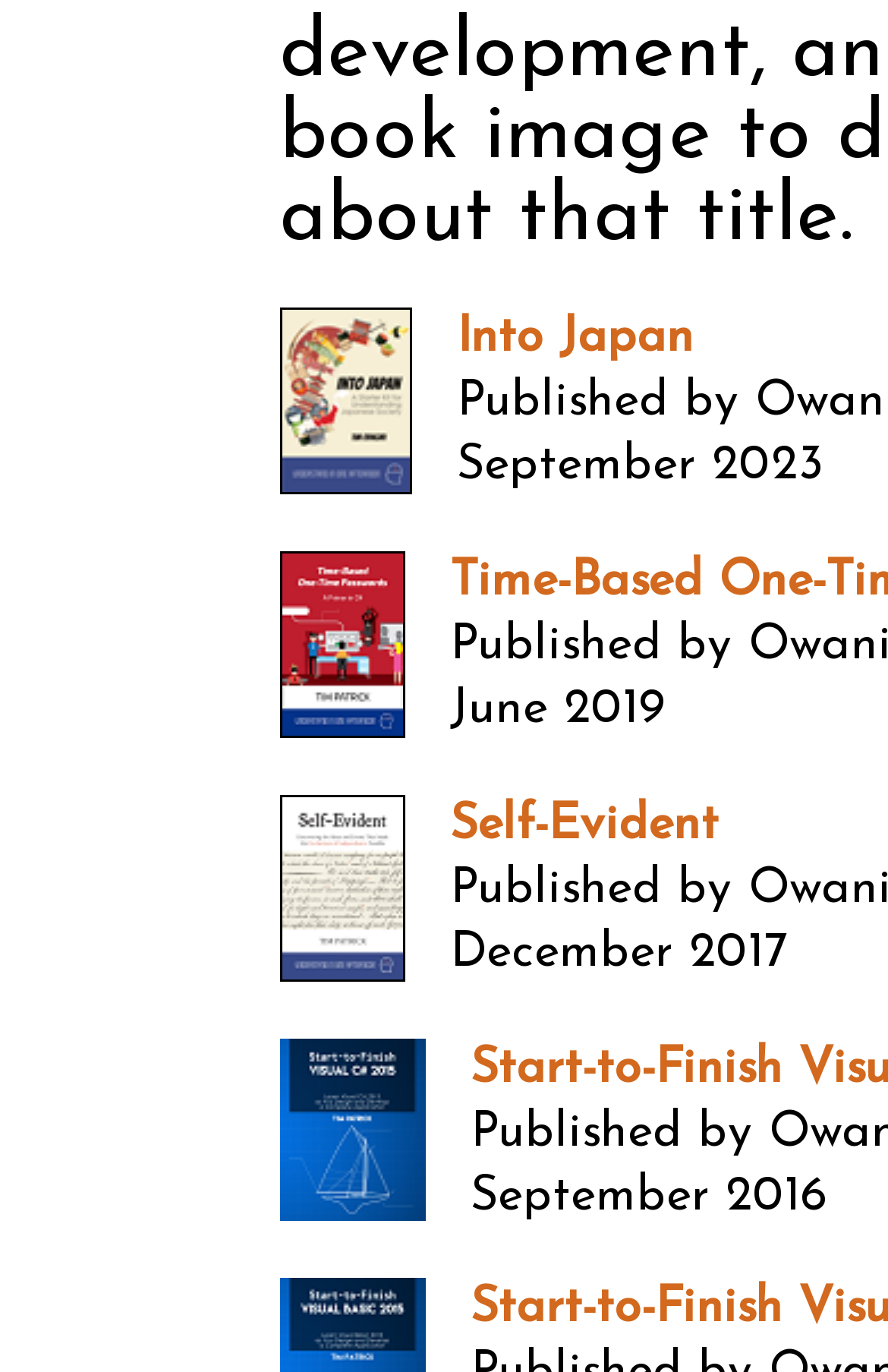Given the webpage screenshot, identify the bounding box of the UI element that matches this description: "alt="Into Japan"".

[0.314, 0.334, 0.463, 0.369]